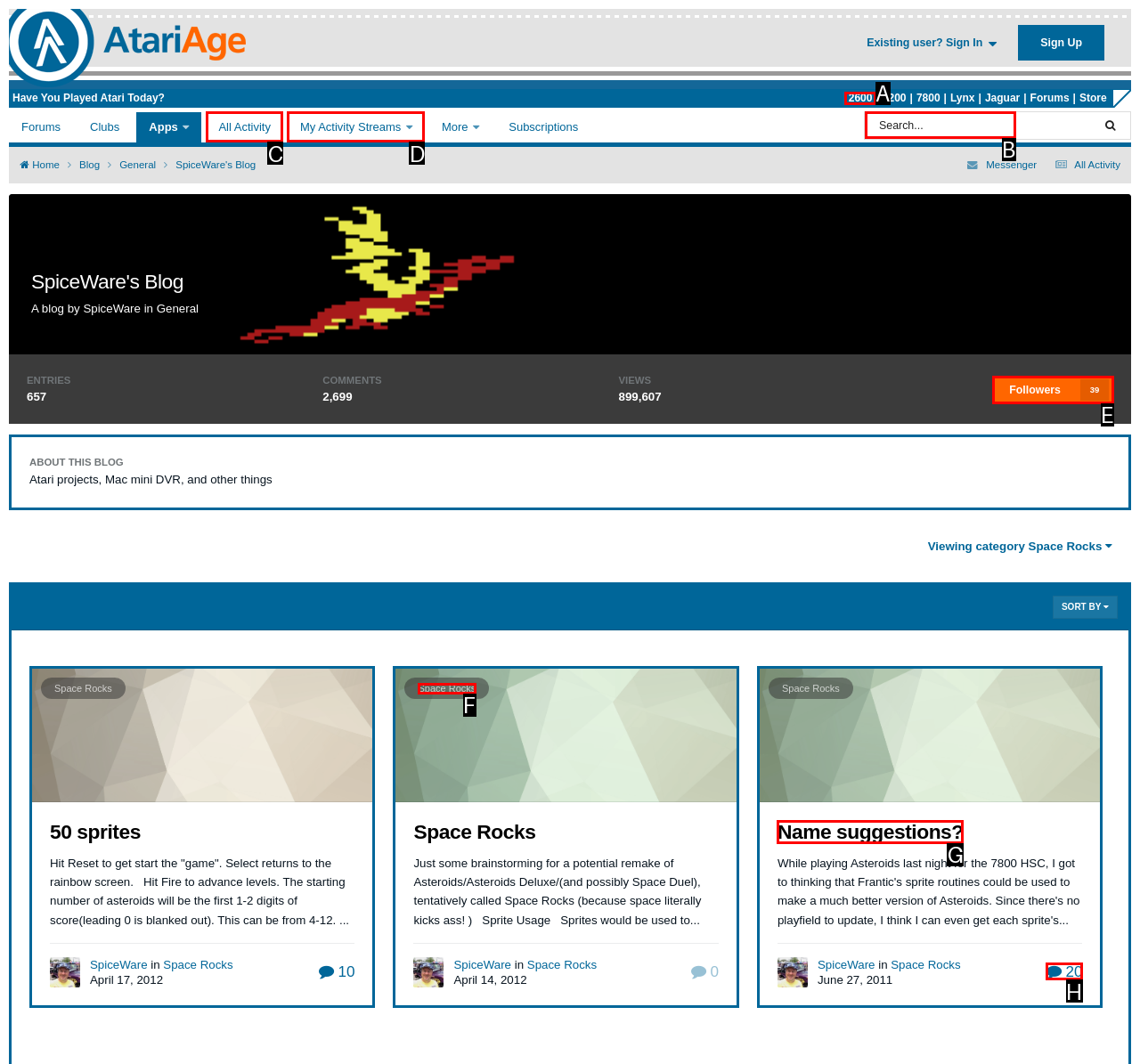Determine the appropriate lettered choice for the task: Search. Reply with the correct letter.

B